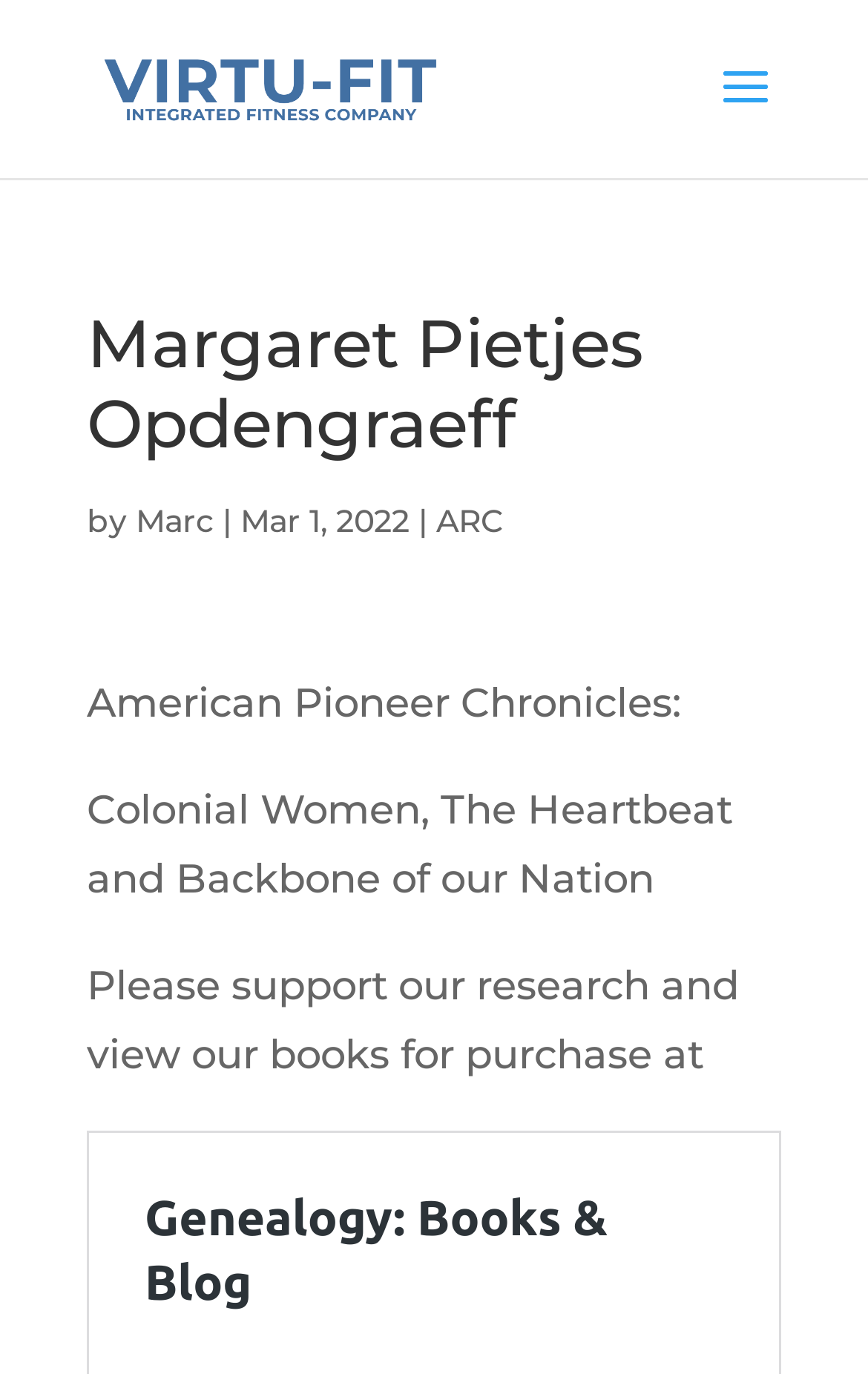Provide a comprehensive description of the webpage.

The webpage is about Margaret Pietjes Opdengraeff and Marc Thompson, with a focus on their connection to American Pioneer Chronicles. At the top, there is a link to Marc Thompson's profile, accompanied by a small image of him. Below this, a heading displays Margaret Pietjes Opdengraeff's name. 

To the right of the heading, there is a phrase "by Marc" followed by a vertical line and the date "Mar 1, 2022". Further to the right, there is a link to "ARC", which likely stands for American Pioneer Chronicles. 

Below the heading, there is a paragraph describing the American Pioneer Chronicles, highlighting the importance of colonial women in the nation's history. Another paragraph follows, requesting support for their research and inviting visitors to view their books for purchase.